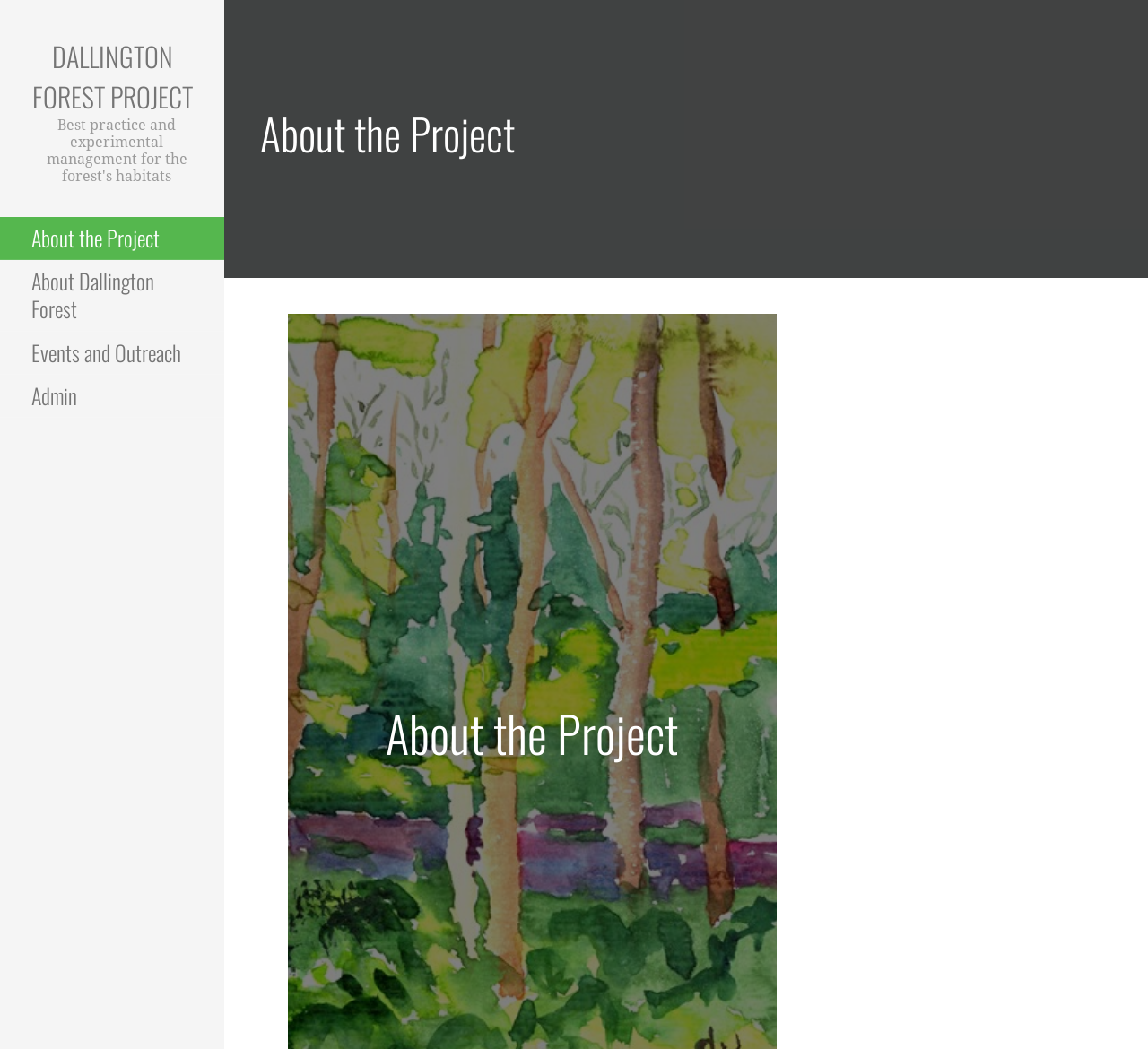Determine the bounding box coordinates for the UI element with the following description: "Dallington Forest Project". The coordinates should be four float numbers between 0 and 1, represented as [left, top, right, bottom].

[0.028, 0.034, 0.168, 0.111]